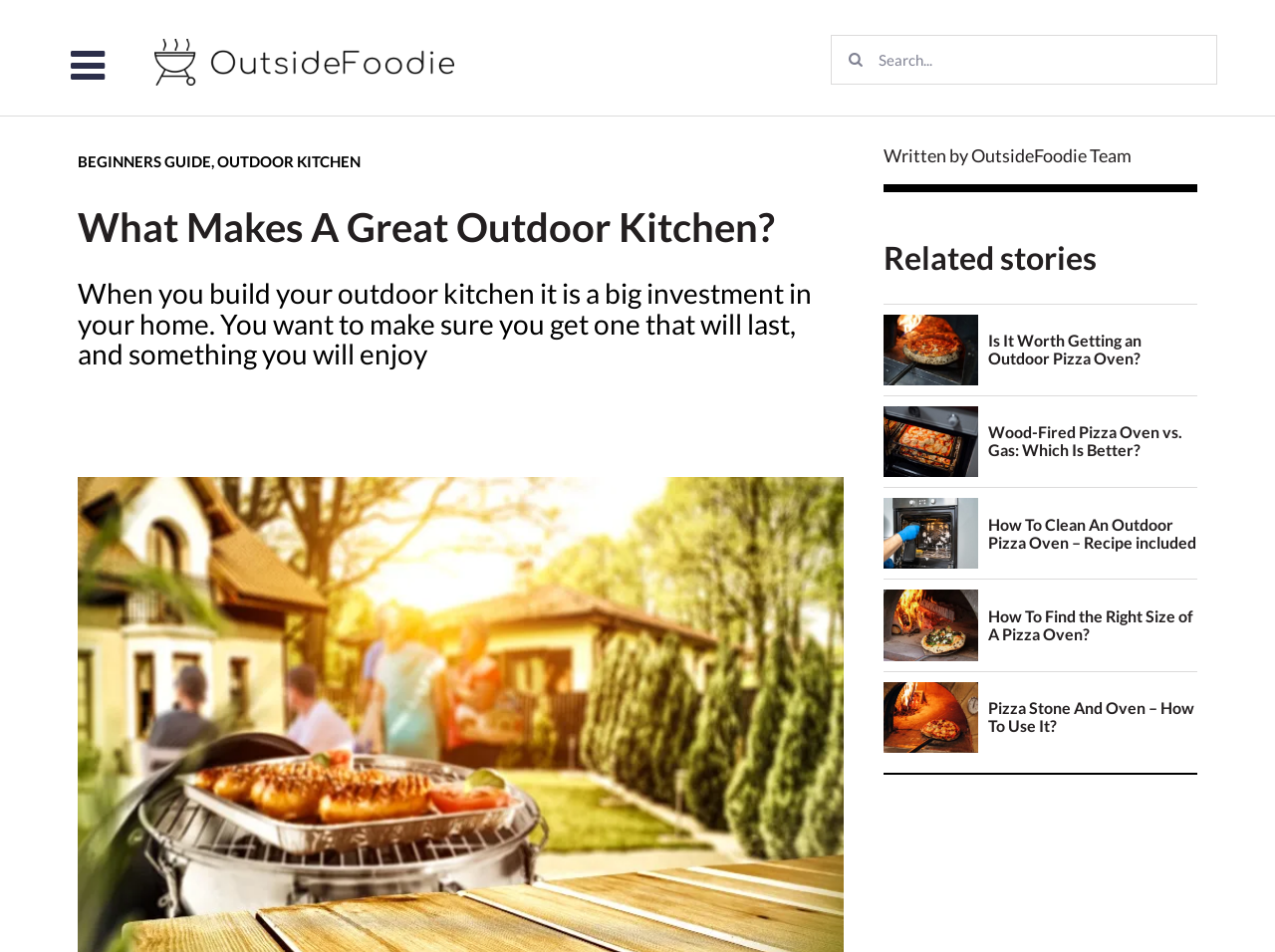Given the description Beginners Guide, predict the bounding box coordinates of the UI element. Ensure the coordinates are in the format (top-left x, top-left y, bottom-right x, bottom-right y) and all values are between 0 and 1.

[0.061, 0.16, 0.165, 0.178]